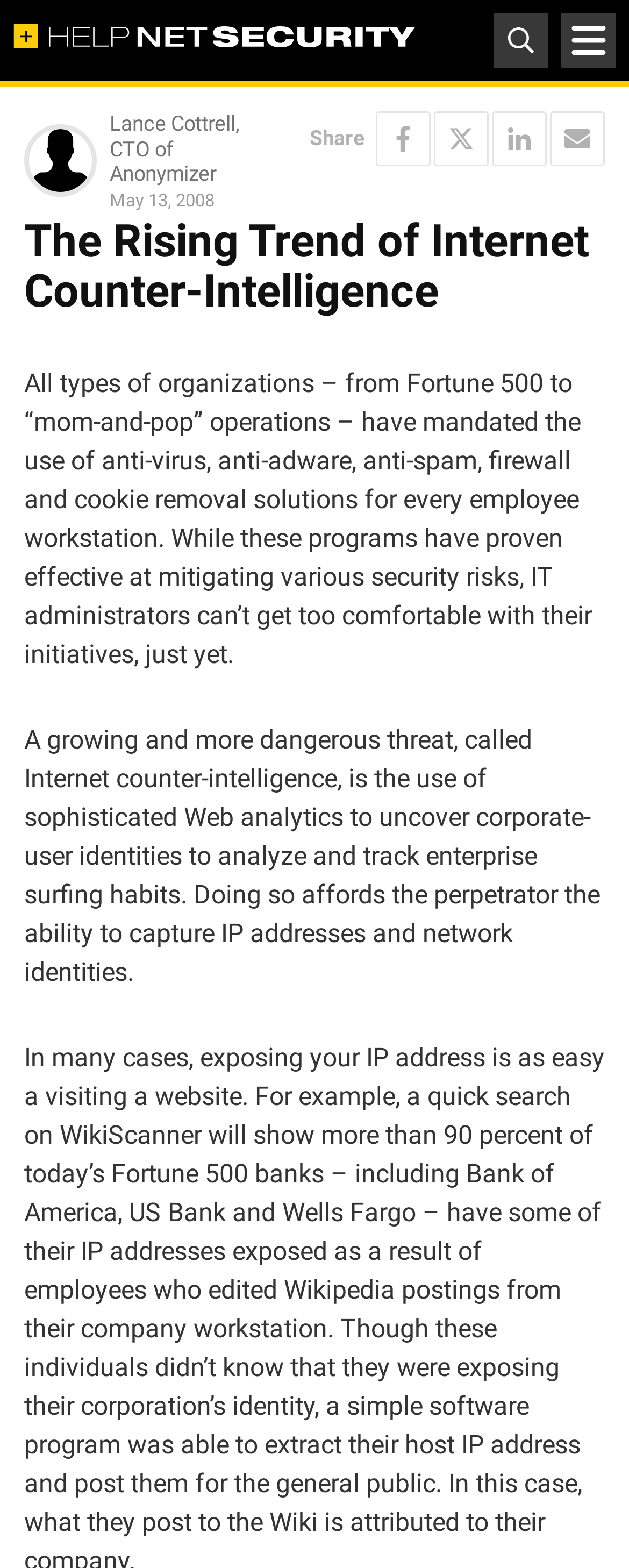Analyze the image and provide a detailed answer to the question: What type of organizations are mentioned in the article?

The article mentions that all types of organizations, including Fortune 500 and mom-and-pop operations, have mandated the use of certain security solutions, as indicated by the static text element with bounding box coordinates [0.038, 0.235, 0.941, 0.427].